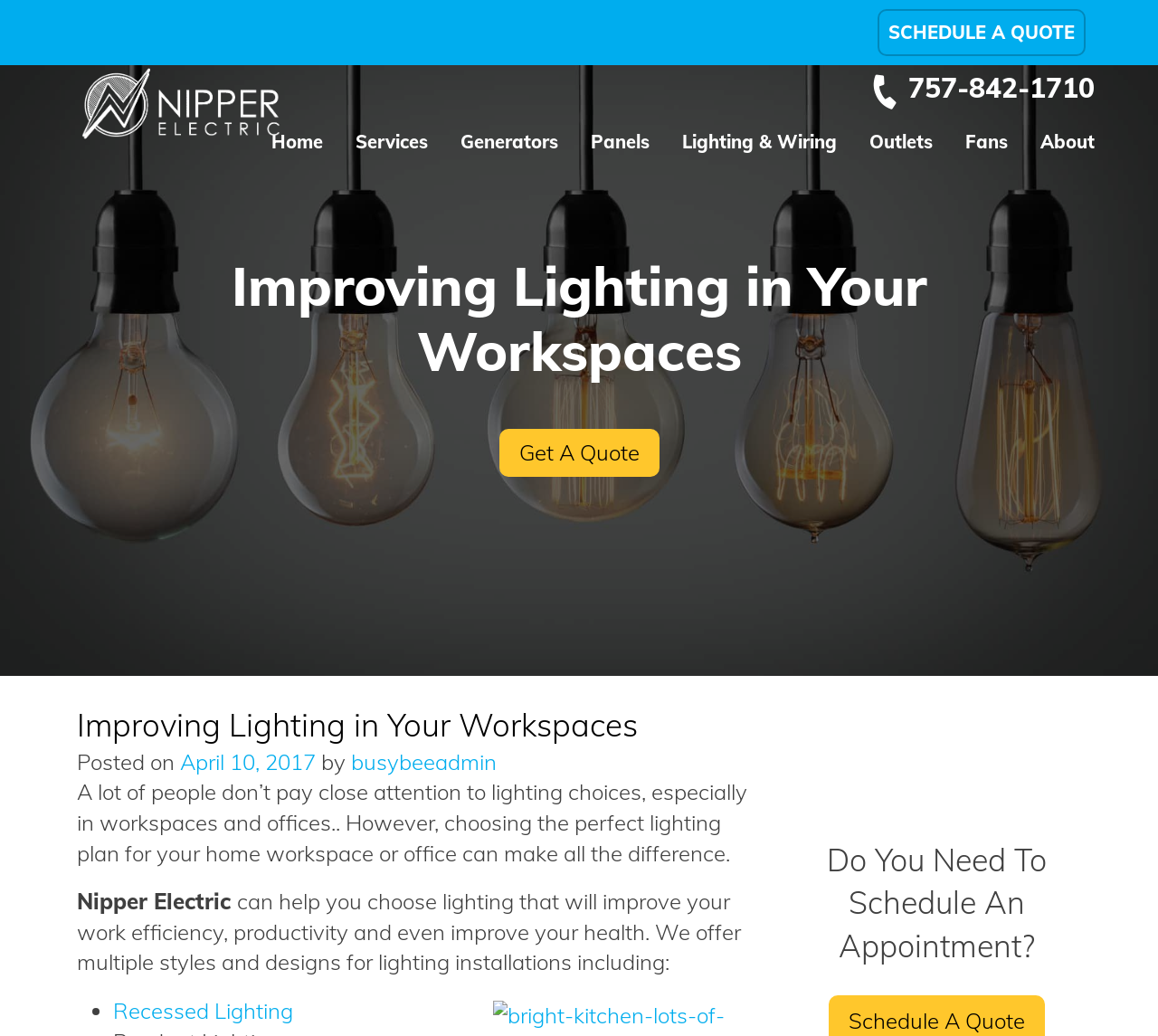Give a detailed account of the webpage.

The webpage is about improving lighting in workspaces and offices, specifically highlighting the importance of choosing the perfect lighting plan. At the top left, there is a checkbox and a button to schedule a quote. Next to the checkbox is a link to the company's homepage, "Nipper Electric", accompanied by an image of the company's logo.

The top navigation bar has several links, including "Home", "Services", "Generators", "Panels", "Lighting & Wiring", "Outlets", "Fans", and "About". Below the navigation bar, there is a prominent heading "Improving Lighting in Your Workspaces" with a subheading "Get A Quote".

The main content of the page is divided into sections. The first section has a heading "Improving Lighting in Your Workspaces" with a posted date "April 10, 2017" and an author "busybeeadmin". The text explains that people often overlook lighting choices in workspaces and offices, but choosing the right lighting plan can make a significant difference.

The next section is about Nipper Electric, a company that can help with lighting installations. The text describes the benefits of their services, including improved work efficiency, productivity, and health. Below this, there is a list of lighting installation styles and designs, including recessed lighting.

At the bottom right of the page, there is a call-to-action section asking if the user needs to schedule an appointment, with a button to do so.